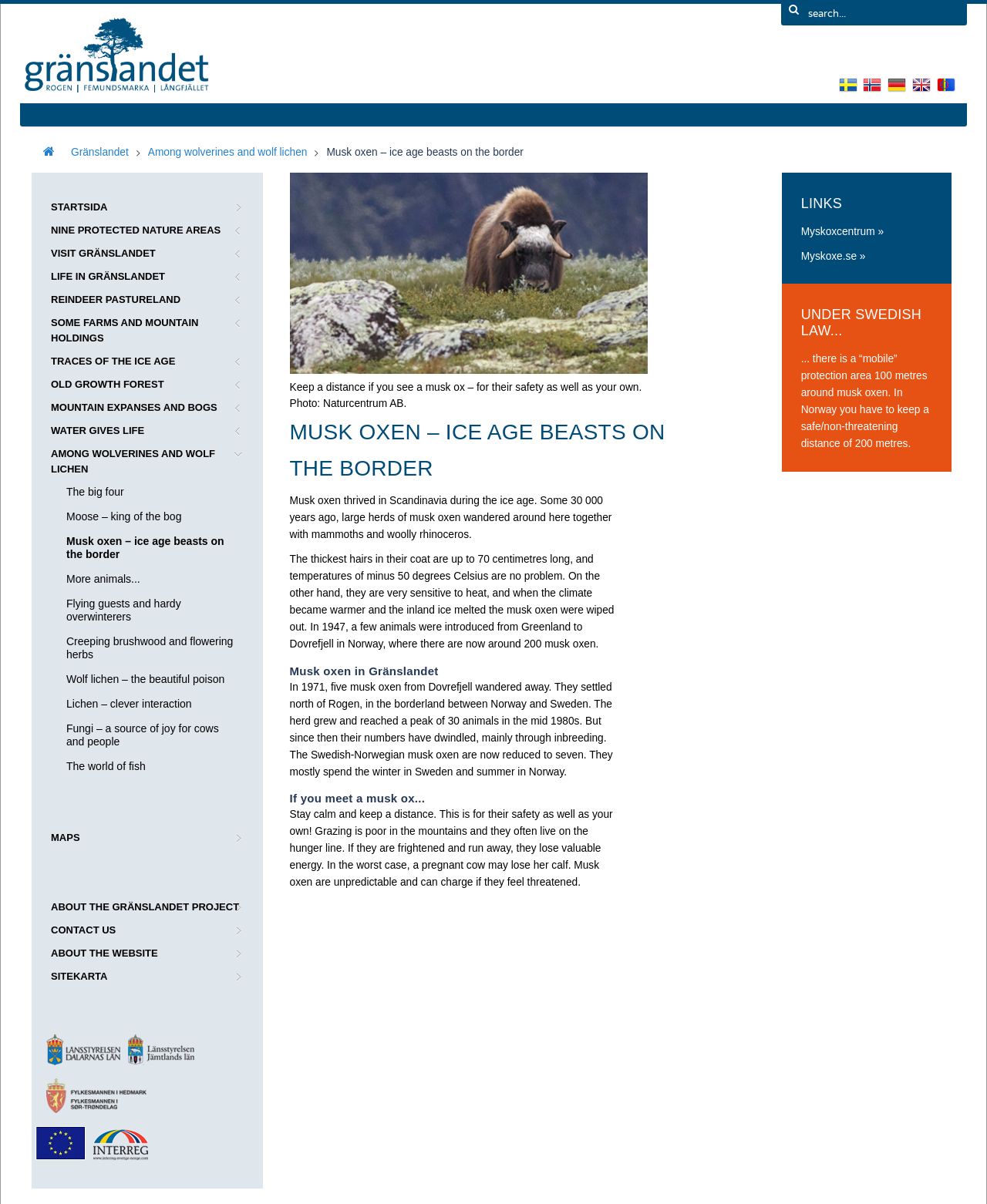Bounding box coordinates should be in the format (top-left x, top-left y, bottom-right x, bottom-right y) and all values should be floating point numbers between 0 and 1. Determine the bounding box coordinate for the UI element described as: About the website

[0.036, 0.782, 0.262, 0.801]